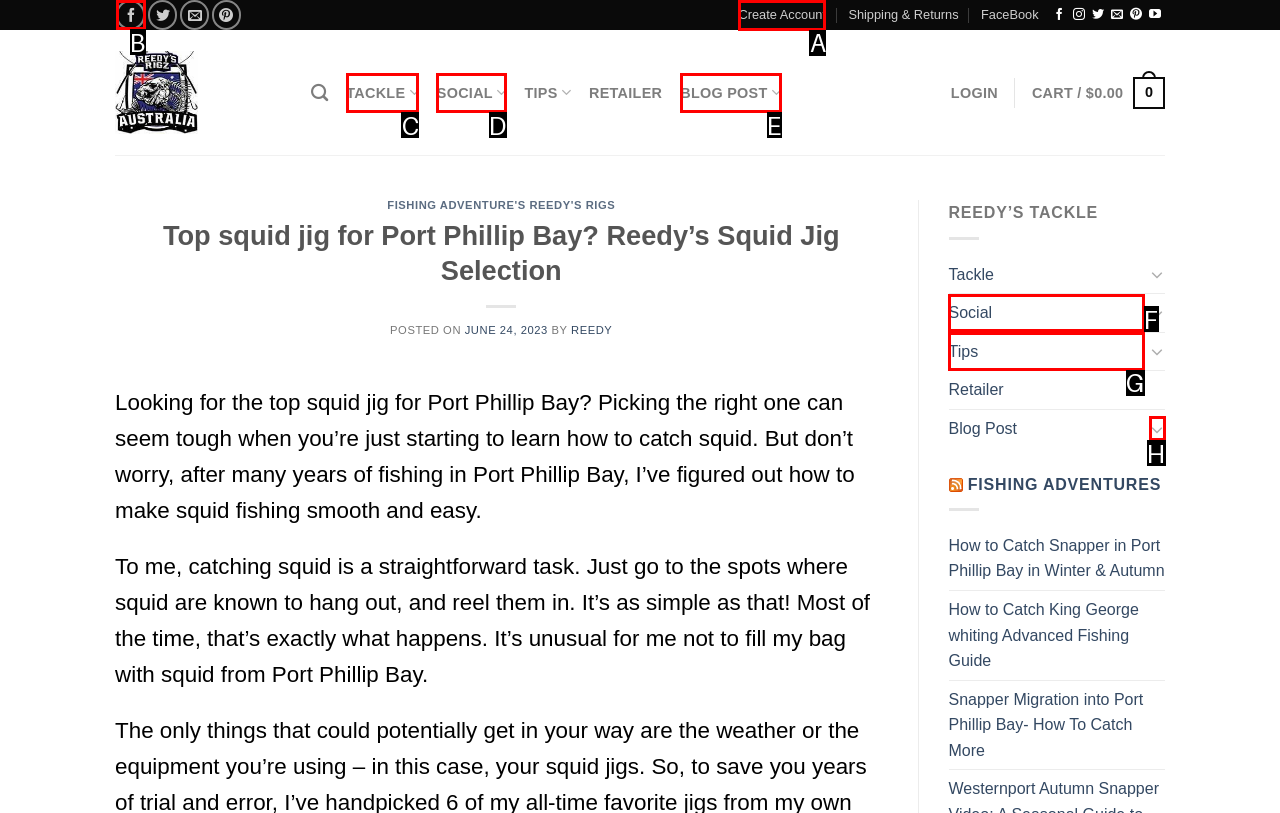Tell me which one HTML element I should click to complete the following task: Create Account Answer with the option's letter from the given choices directly.

A